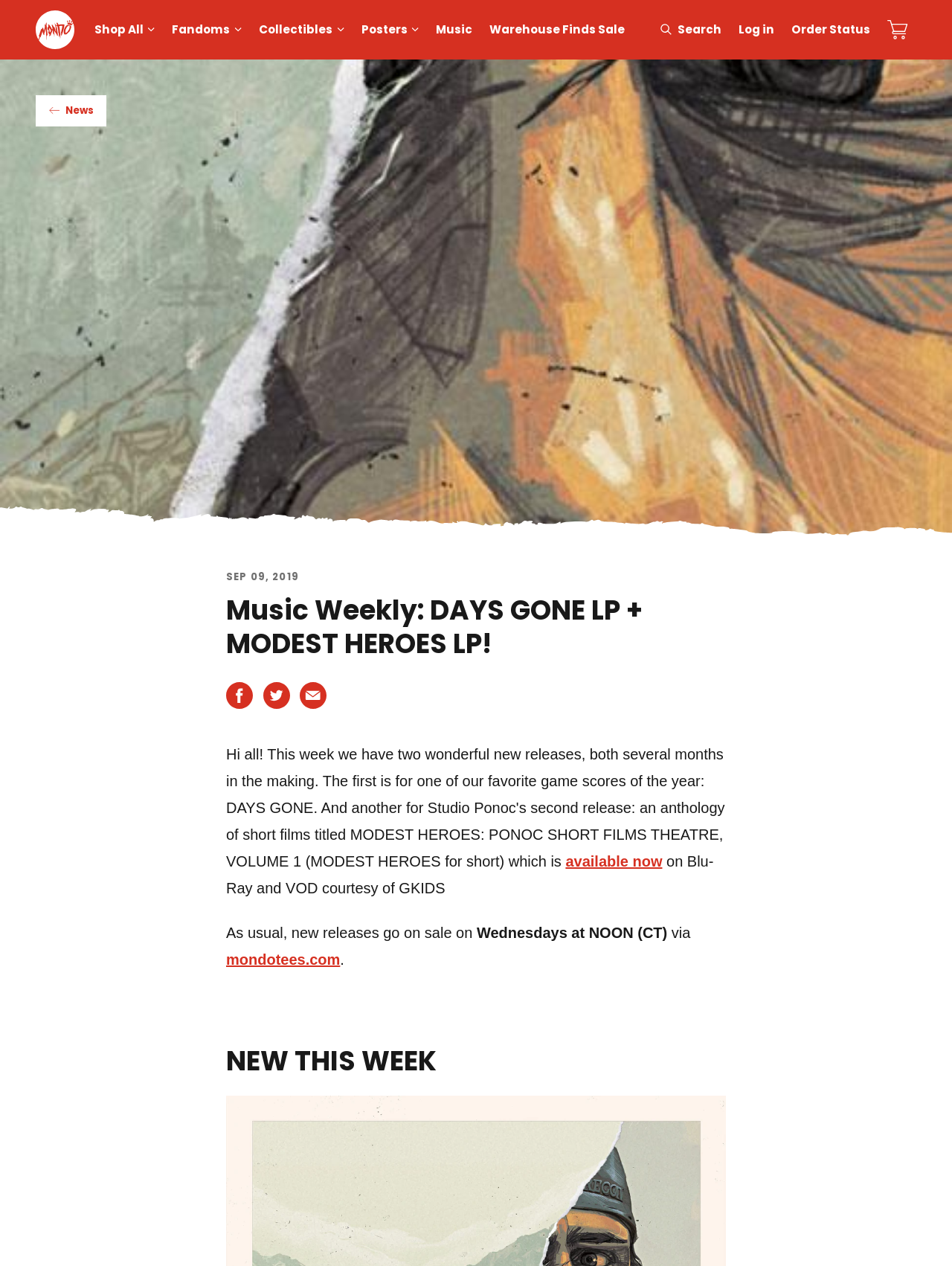What is the date of the news article?
From the details in the image, provide a complete and detailed answer to the question.

The date of the news article can be found in the time element, which contains the static text 'SEP 09, 2019'.